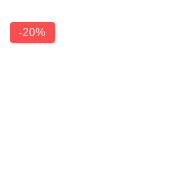What type of product is on sale?
Answer the question with detailed information derived from the image.

The context suggests that the discount tag is related to 'Actizeet Shilajit' and similar products, indicating that these specific products are part of the promotional offer.